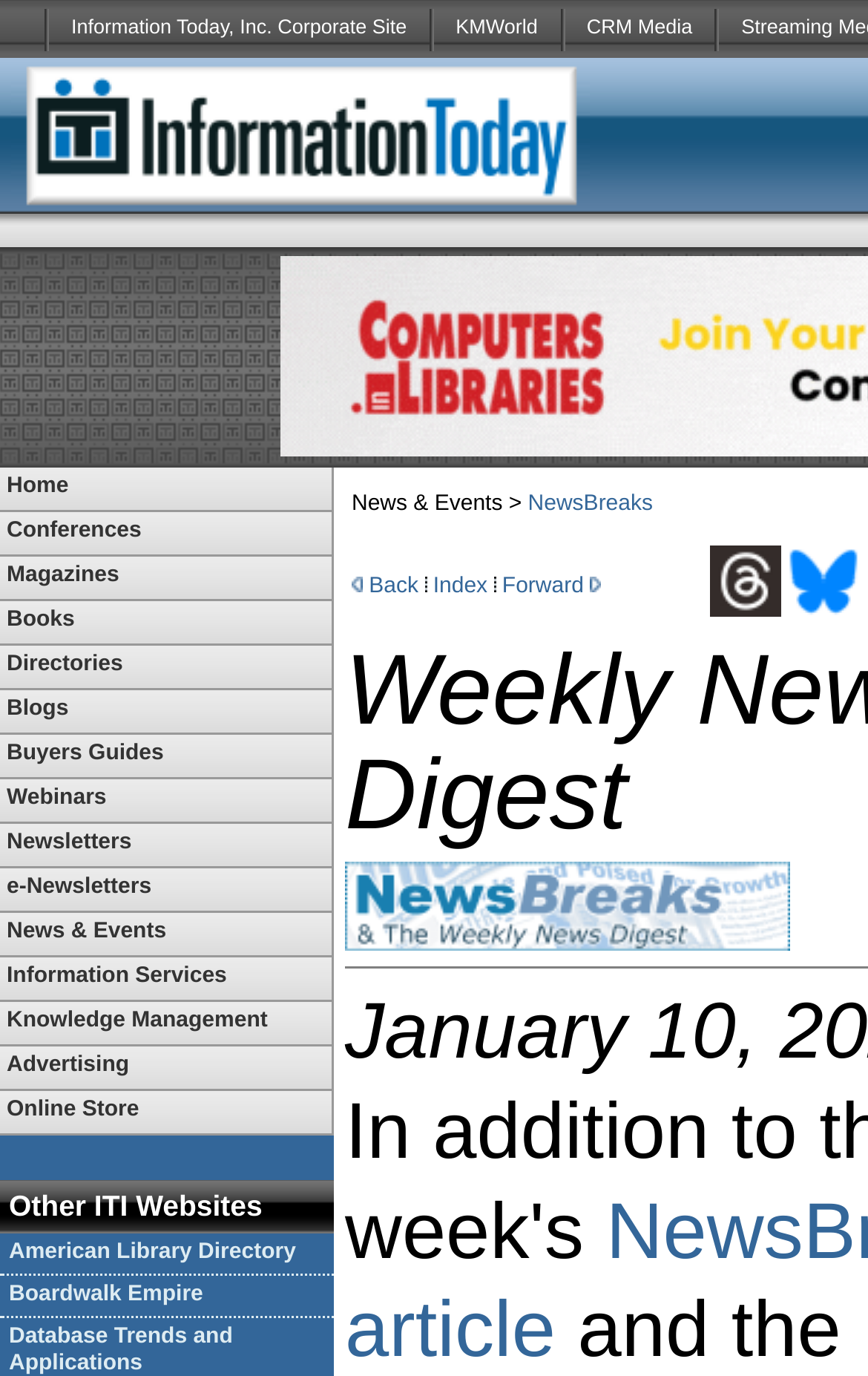Describe all the key features and sections of the webpage thoroughly.

The webpage is about IFLA's president, Barbara Lison, sharing a New Year's message with the IFLA community. At the top of the page, there are five layout table cells, each containing an image and a link to a different website, including Information Today, Inc. Corporate Site, KMWorld, and CRM Media. 

Below these cells, there is a layout table with a single row and a single cell, which contains a layout table with multiple rows and cells. The first row has a single cell with a long list of links to various topics, including Home, Conferences, Magazines, Books, Directories, Blogs, Buyers Guides, Webinars, Newsletters, e-Newsletters, News & Events, Information Services, Knowledge Management, Advertising, and Online Store.

The second row has a single cell with a layout table containing two rows. The first row has a single cell with a link to Other ITI Websites, followed by links to American Library Directory and Boardwalk Empire. The second row has a single cell with a link to NewsBreaks.

To the right of this table, there is a layout table cell with a link to NewsBreaks, followed by a cell with navigation links, including Back, Index, and Forward, each accompanied by an image. Below these cells, there is a layout table cell with links to Threads and bluesky, each accompanied by an image.

At the bottom of the page, there is a large image that spans almost the entire width of the page.